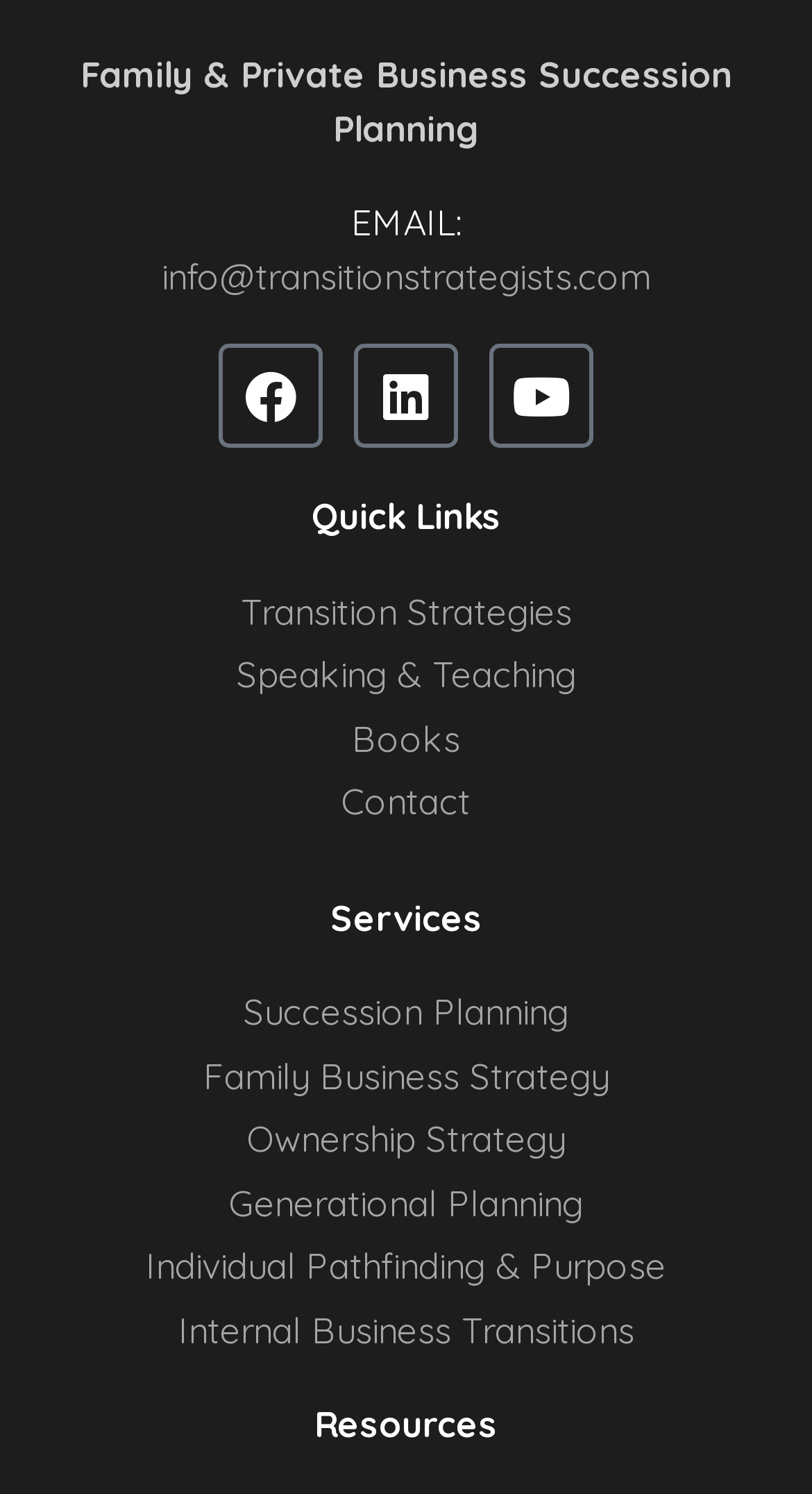What is the last quick link listed?
Provide a well-explained and detailed answer to the question.

I found the quick links section by looking at the static text element that says 'Quick Links' and then looked at the link elements below it, which list the quick links. The last quick link is Contact.